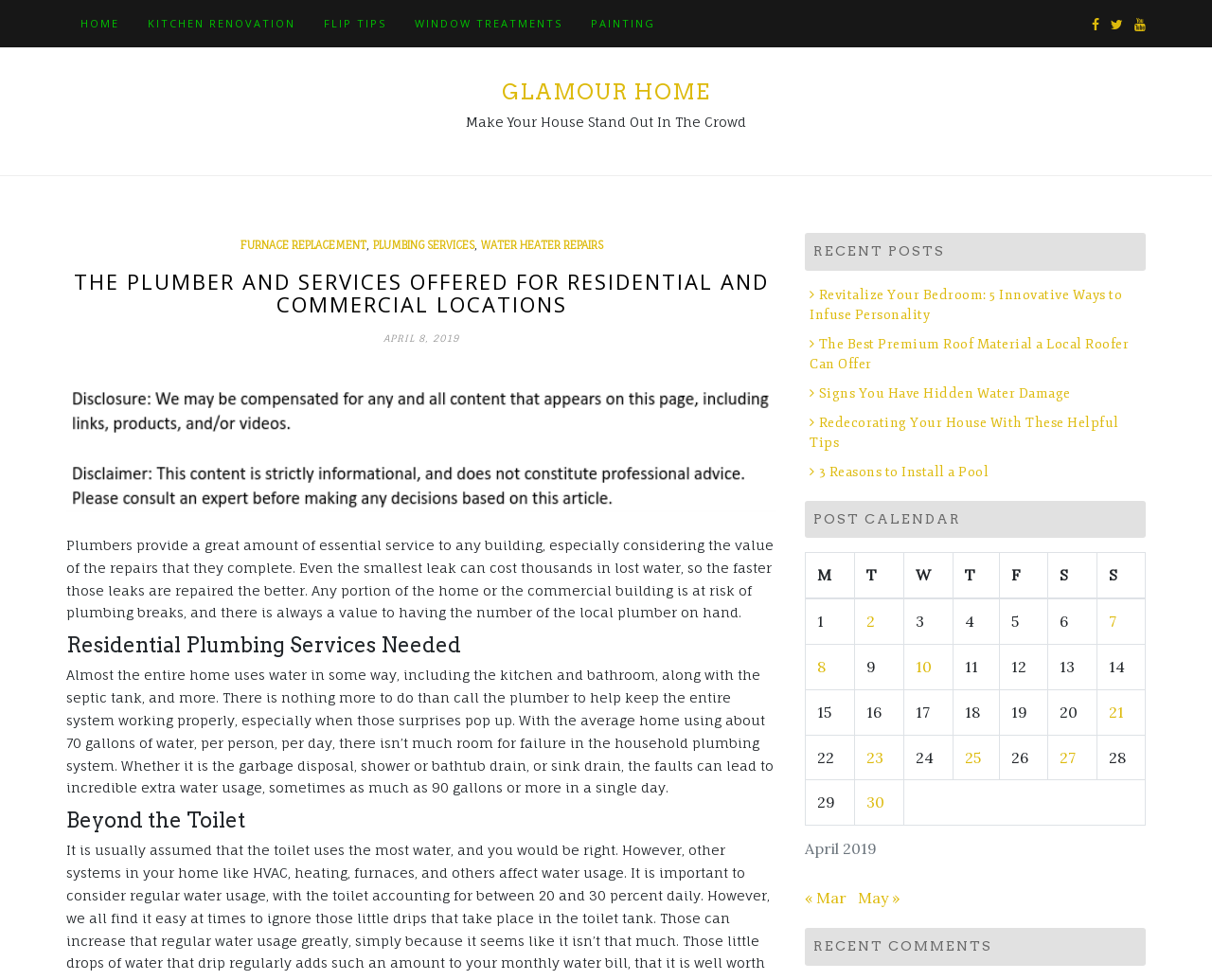Find the bounding box coordinates for the area you need to click to carry out the instruction: "Click on HOME". The coordinates should be four float numbers between 0 and 1, indicated as [left, top, right, bottom].

[0.055, 0.001, 0.11, 0.047]